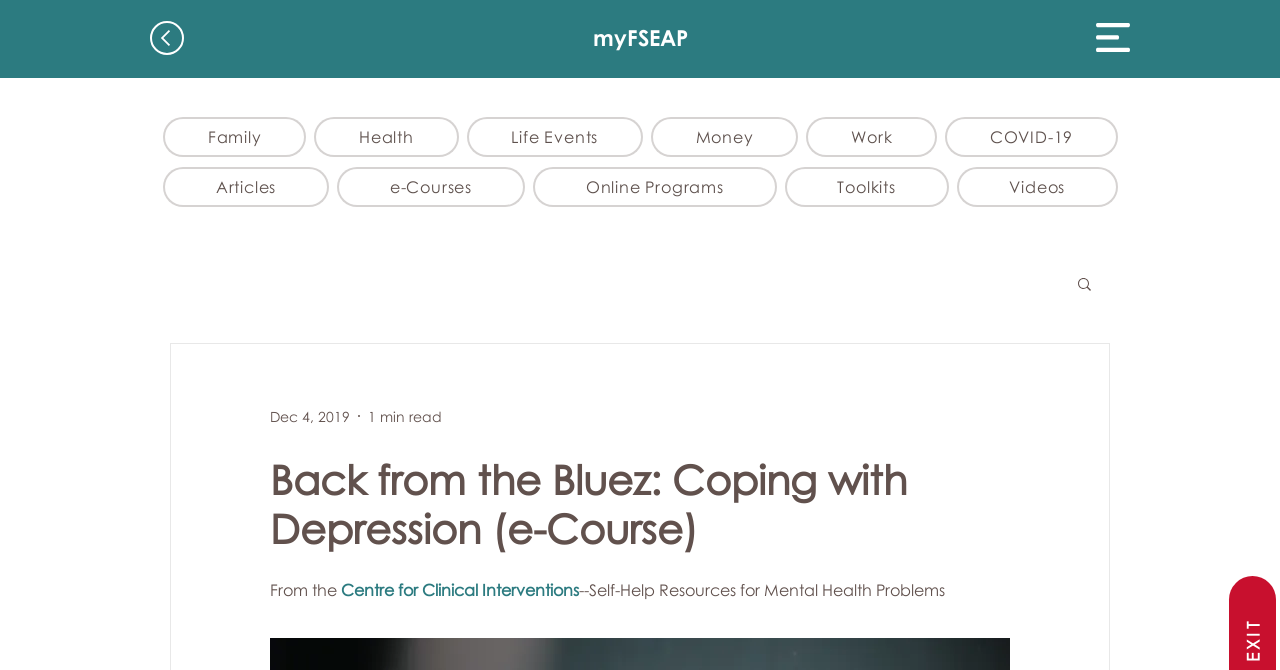Determine the bounding box for the described UI element: "Centre for Clinical Interventions".

[0.266, 0.866, 0.452, 0.896]